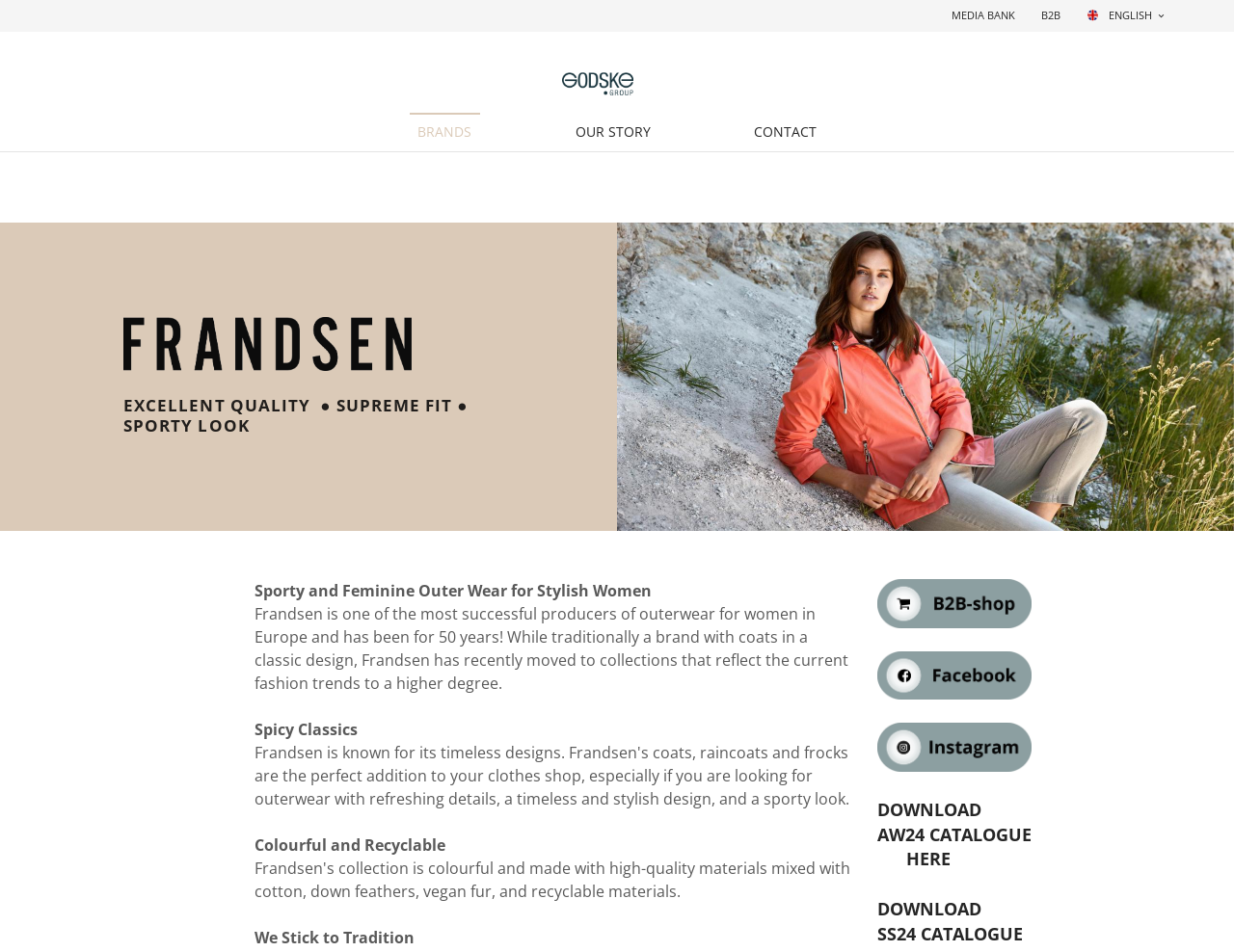Write a detailed summary of the webpage, including text, images, and layout.

The webpage is about Frandsen, a producer of outerwear for women in Europe. At the top of the page, there is an image, and below it, there are three links: "MEDIA BANK", "B2B", and "ENGLISH" with a dropdown arrow. 

To the left of these links, there is another link "Godske Group A/S" with a small image next to it. Below these elements, there are three more links: "BRANDS", "OUR STORY", and "CONTACT". 

The "CONTACT" section is the most prominent part of the page, taking up a significant portion of the screen. It features a heading that highlights the brand's focus on excellent quality, supreme fit, and sporty look. Below this heading, there are two horizontal separators, followed by a paragraph of text that describes Frandsen's history and its shift towards more fashionable collections. 

There are three more paragraphs of text in the "CONTACT" section, each with a bold title: "Sporty and Feminine Outer Wear for Stylish Women", "Spicy Classics", "Colourful and Recyclable", and "We Stick to Tradition". 

Below these paragraphs, there are three links with images, and a final heading that invites users to download the AW24 catalogue. The catalogue link is also accompanied by an image.